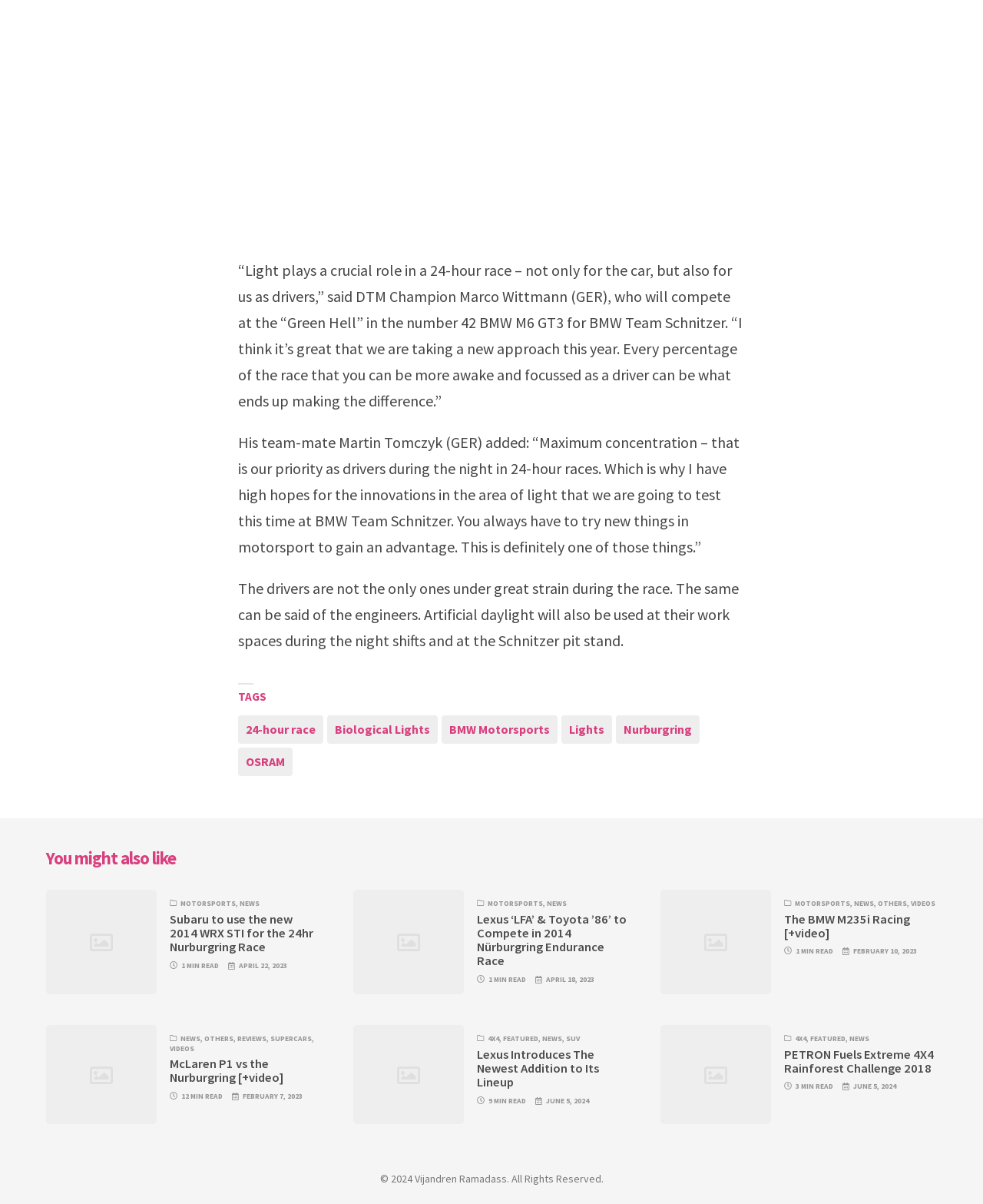Please mark the bounding box coordinates of the area that should be clicked to carry out the instruction: "Read the article 'McLaren P1 vs the Nurburgring [+video]' ".

[0.173, 0.878, 0.328, 0.901]